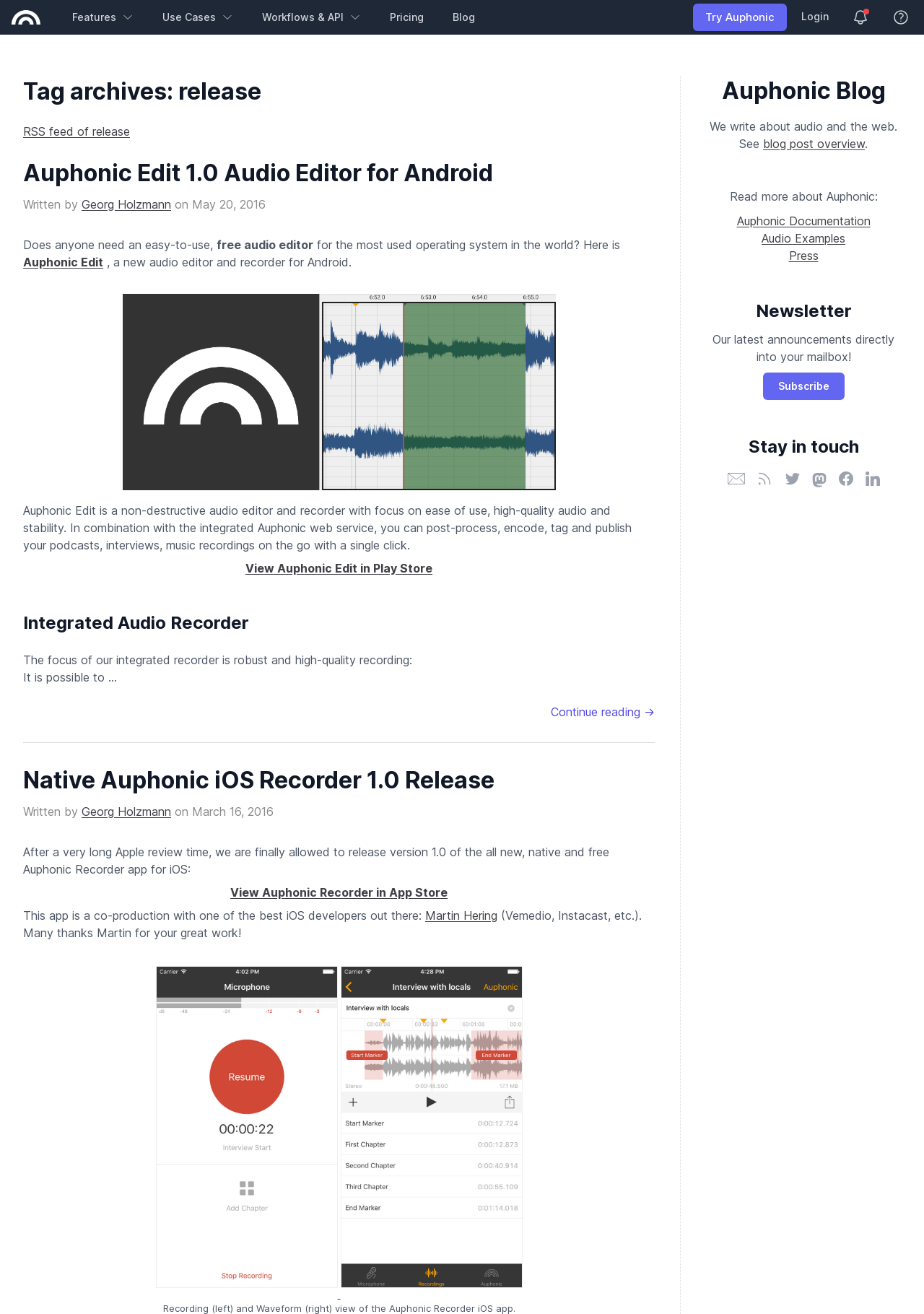What is the name of the blog section of the webpage?
Can you give a detailed and elaborate answer to the question?

I found this answer by looking at the heading section of the webpage, where it mentions 'Auphonic Blog'